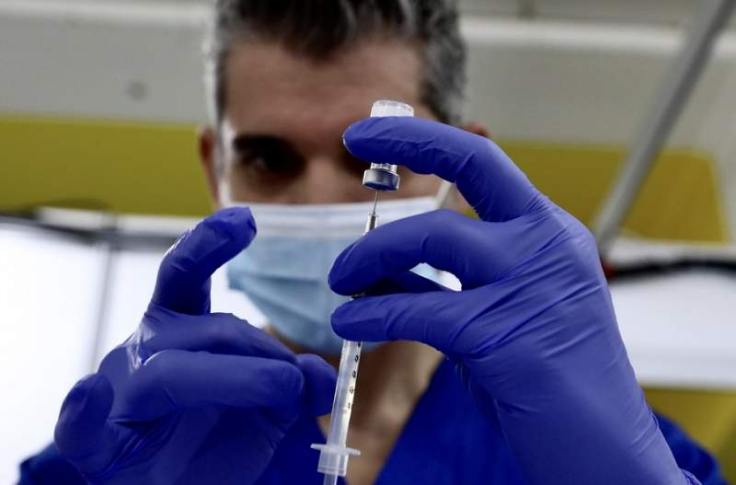What is the context of the vaccination efforts?
Offer a detailed and exhaustive answer to the question.

The image serves to emphasize the importance of safety and effectiveness in the vaccination process, which is particularly relevant in the context of recent health developments, including discussions surrounding the AstraZeneca vaccine, as mentioned in the article titled 'NO AstraZeneca Side-Effects In Spain’s Valencian Community'.